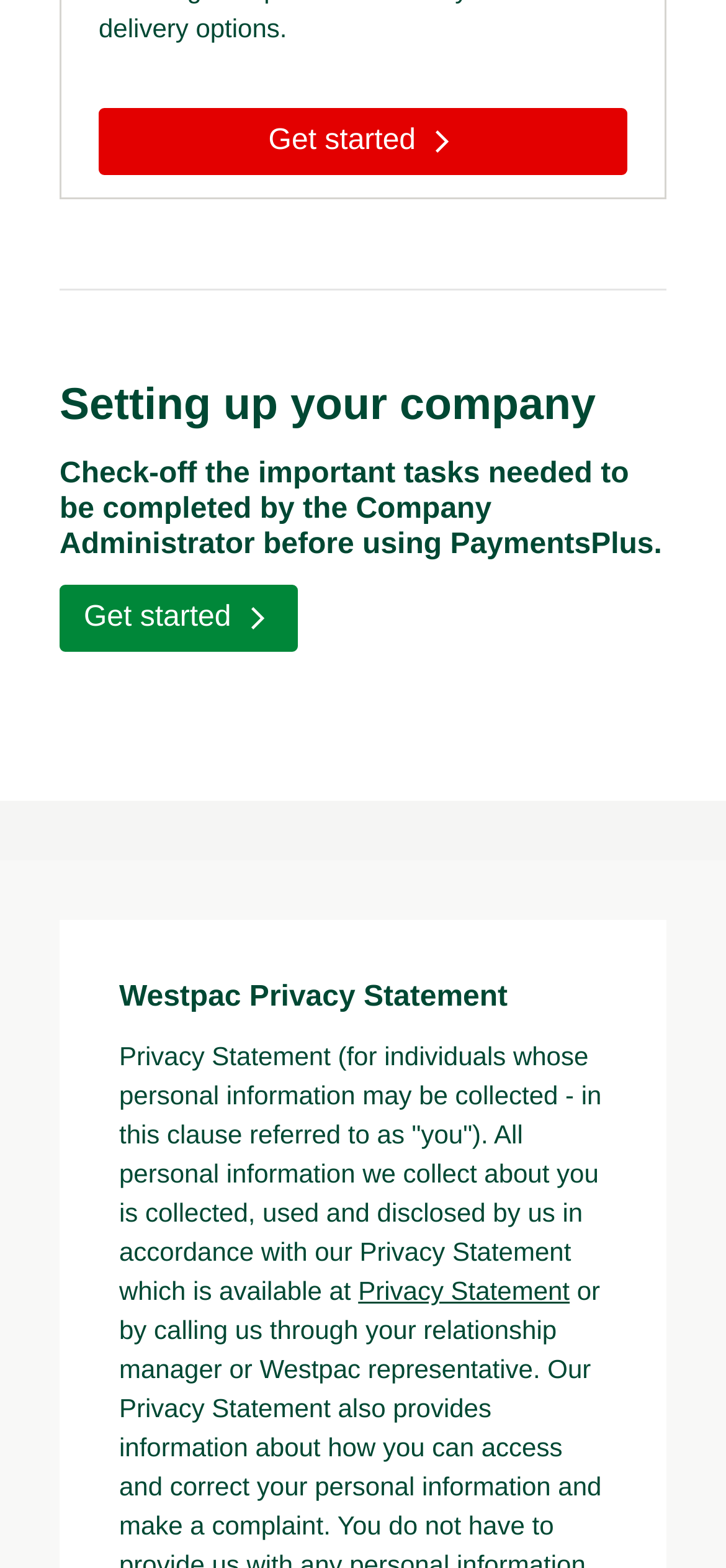Give the bounding box coordinates for the element described by: "Privacy Statement".

[0.493, 0.814, 0.785, 0.833]